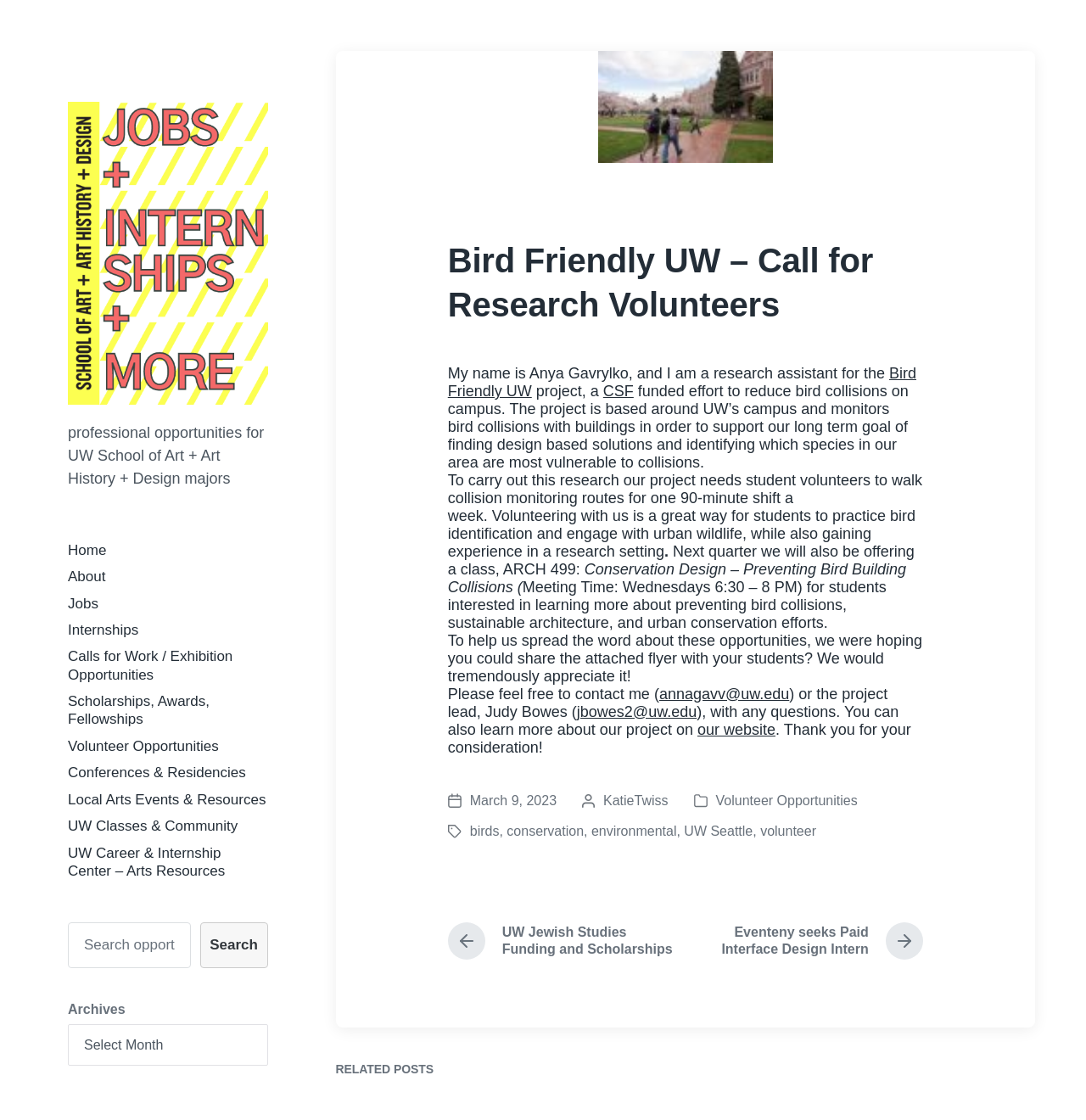Identify the bounding box coordinates of the region that needs to be clicked to carry out this instruction: "Contact Anya Gavrylko". Provide these coordinates as four float numbers ranging from 0 to 1, i.e., [left, top, right, bottom].

[0.607, 0.612, 0.727, 0.627]